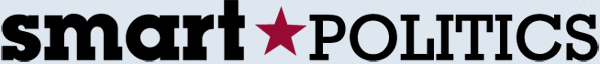What is the focus of Smart Politics?
Look at the image and answer the question with a single word or phrase.

data-driven discussions